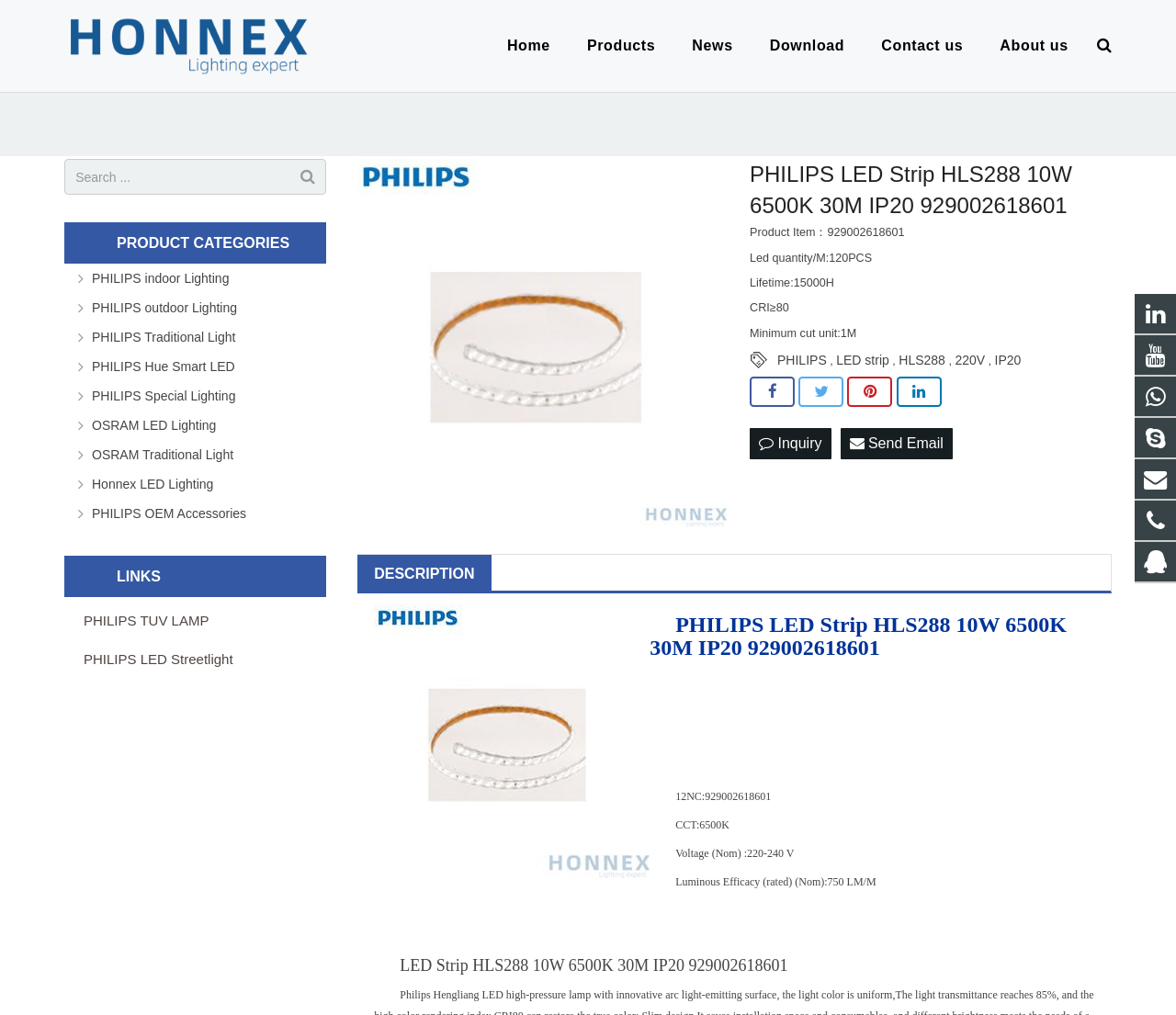Please respond in a single word or phrase: 
What is the voltage of the product?

220-240 V